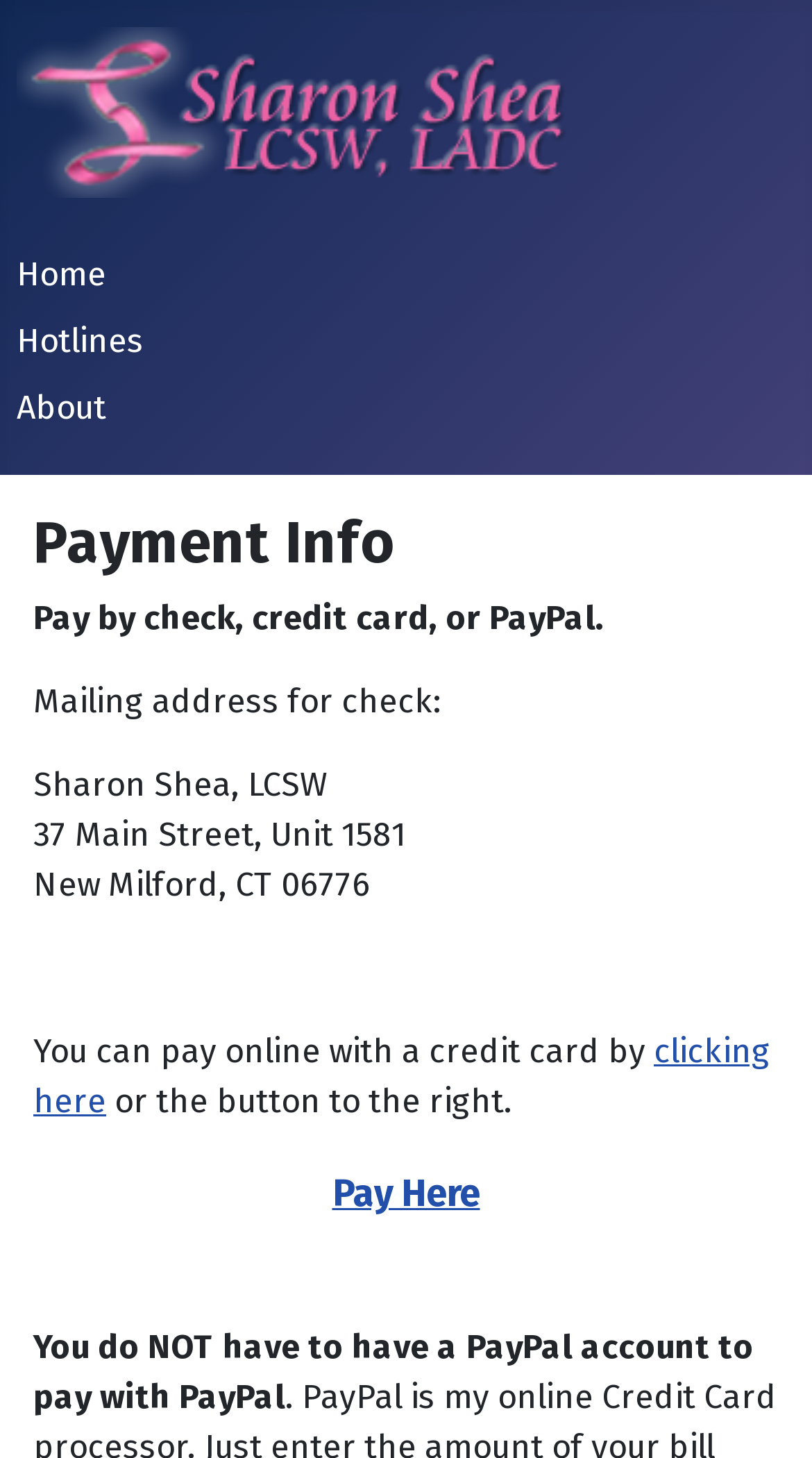How can you pay online?
Using the image as a reference, answer with just one word or a short phrase.

By clicking here